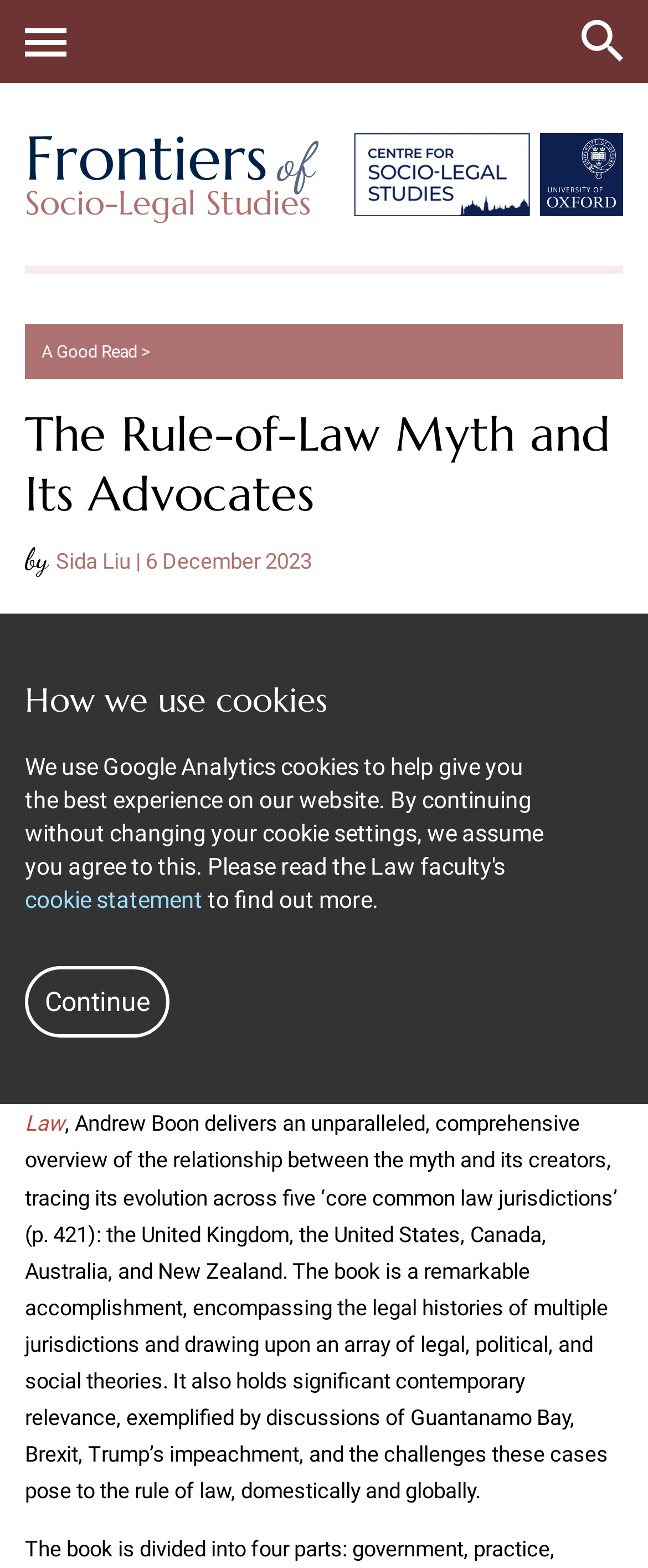Provide the bounding box coordinates for the area that should be clicked to complete the instruction: "Open the 'University of Oxford' link".

[0.818, 0.085, 0.962, 0.138]